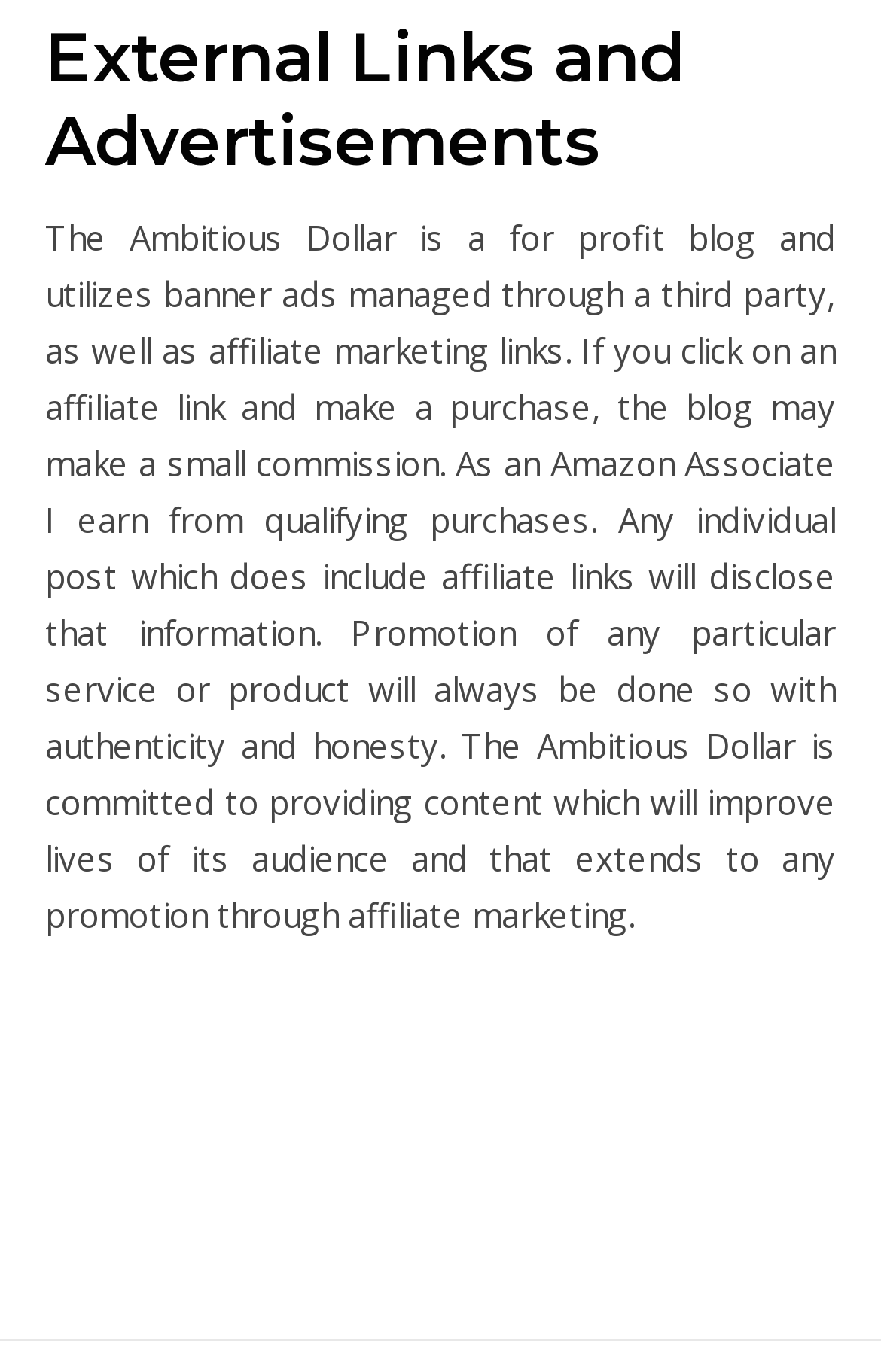Please find the bounding box coordinates (top-left x, top-left y, bottom-right x, bottom-right y) in the screenshot for the UI element described as follows: Facebook

[0.429, 0.897, 0.453, 0.943]